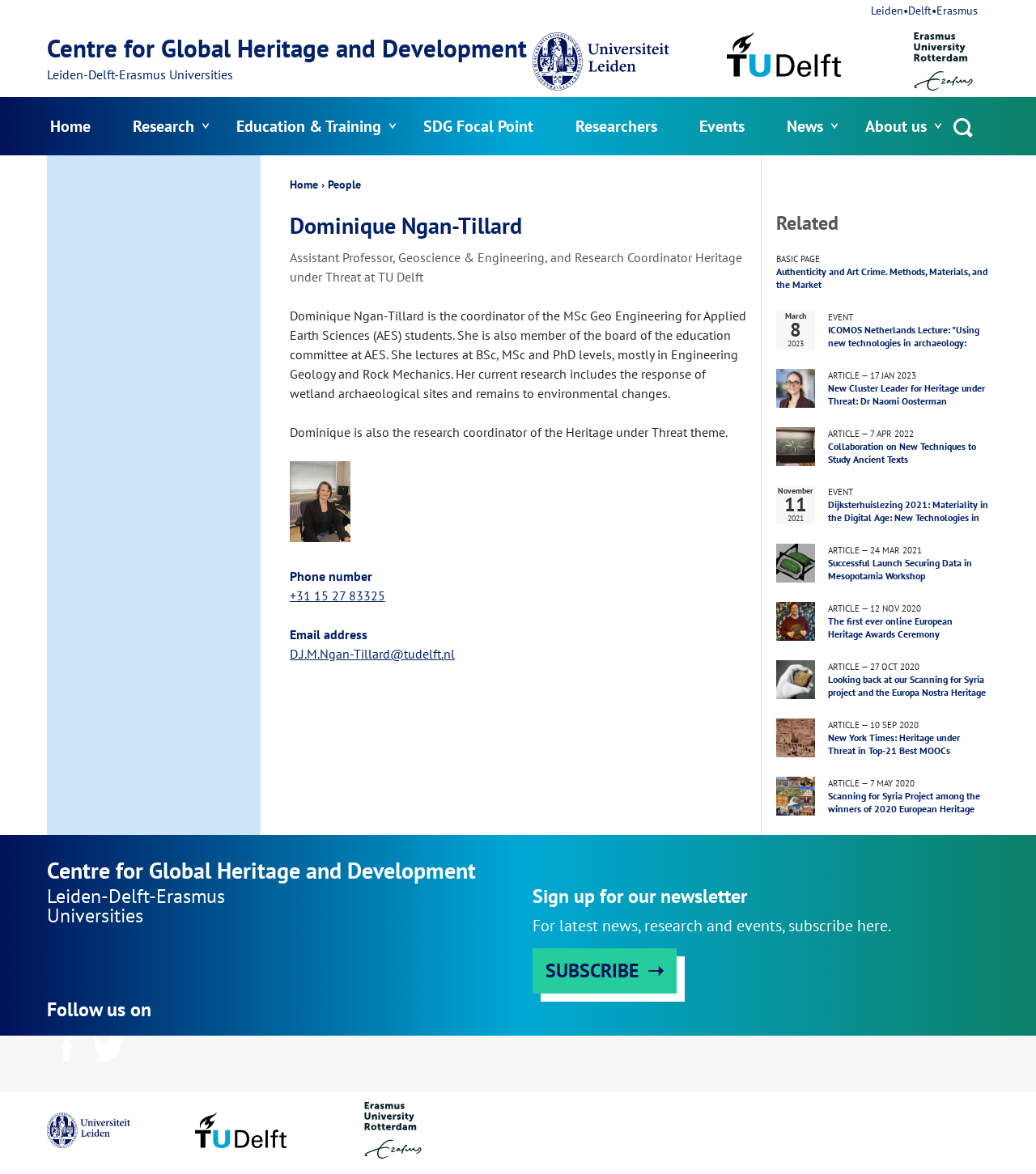Please determine the bounding box coordinates of the section I need to click to accomplish this instruction: "visit wiki.media-space".

None